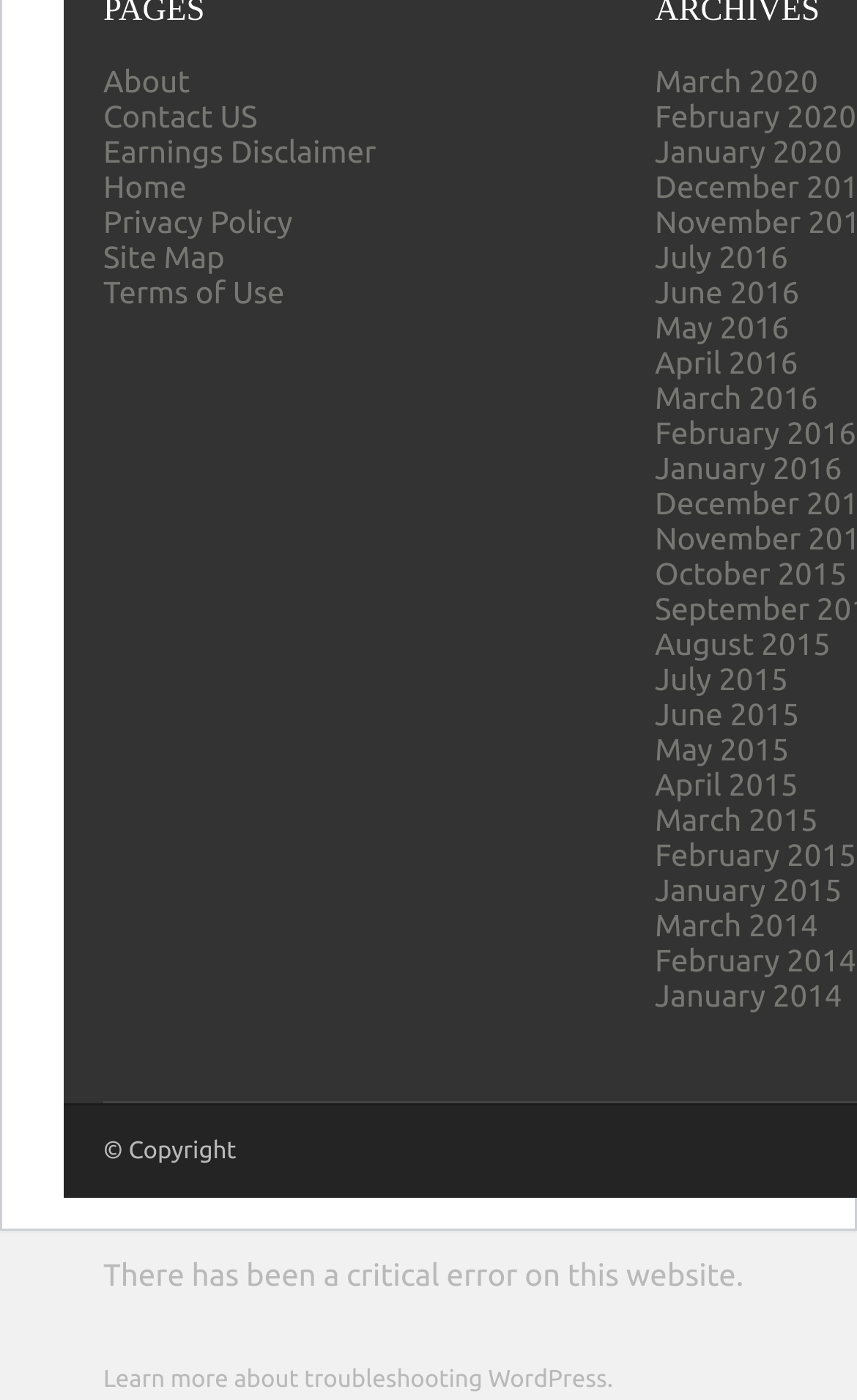Highlight the bounding box of the UI element that corresponds to this description: "Learn more about troubleshooting WordPress.".

[0.121, 0.976, 0.715, 0.995]